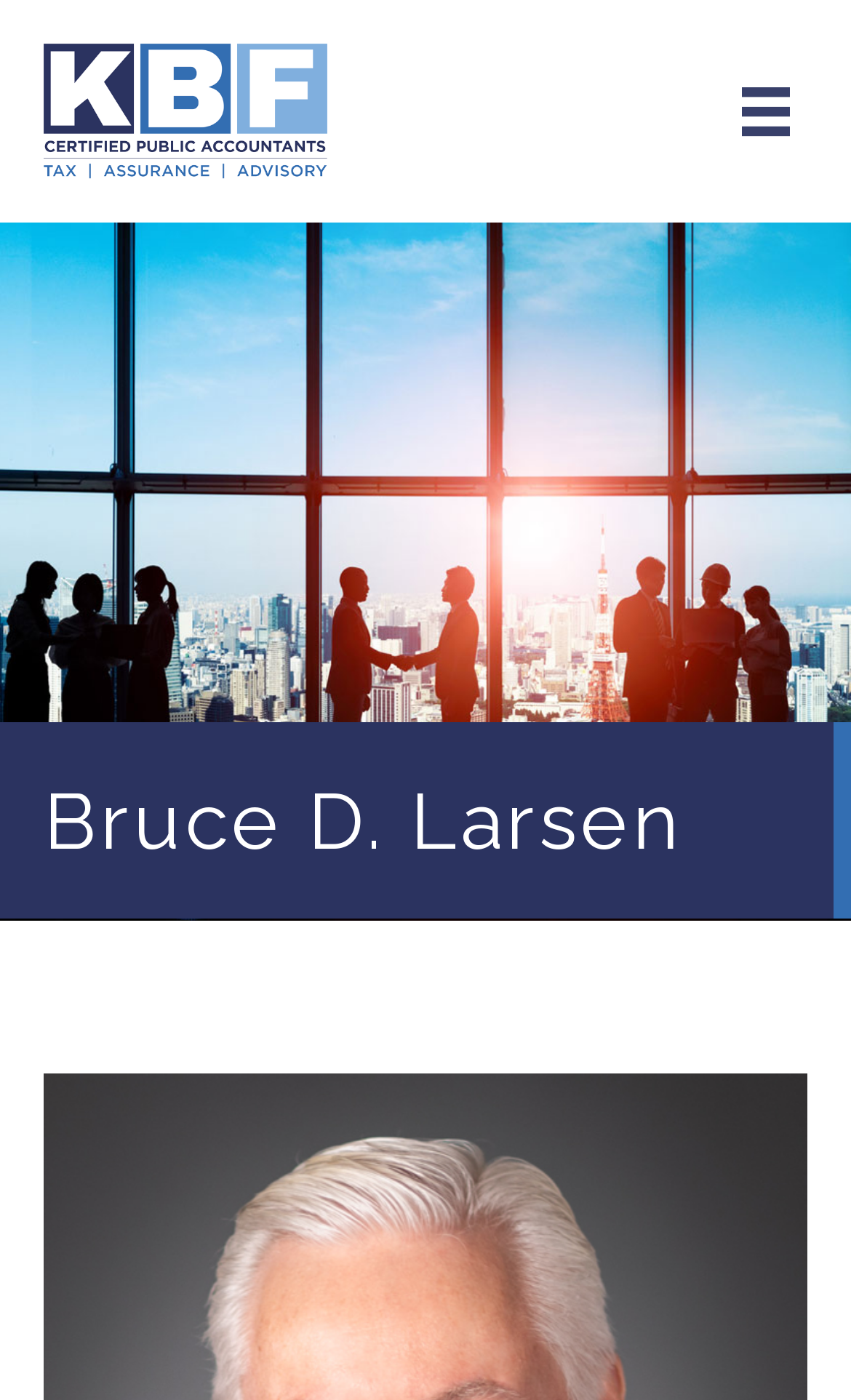Ascertain the bounding box coordinates for the UI element detailed here: "alt="KBF-Logo_color" title="KBF-Logo_color"". The coordinates should be provided as [left, top, right, bottom] with each value being a float between 0 and 1.

[0.051, 0.063, 0.385, 0.09]